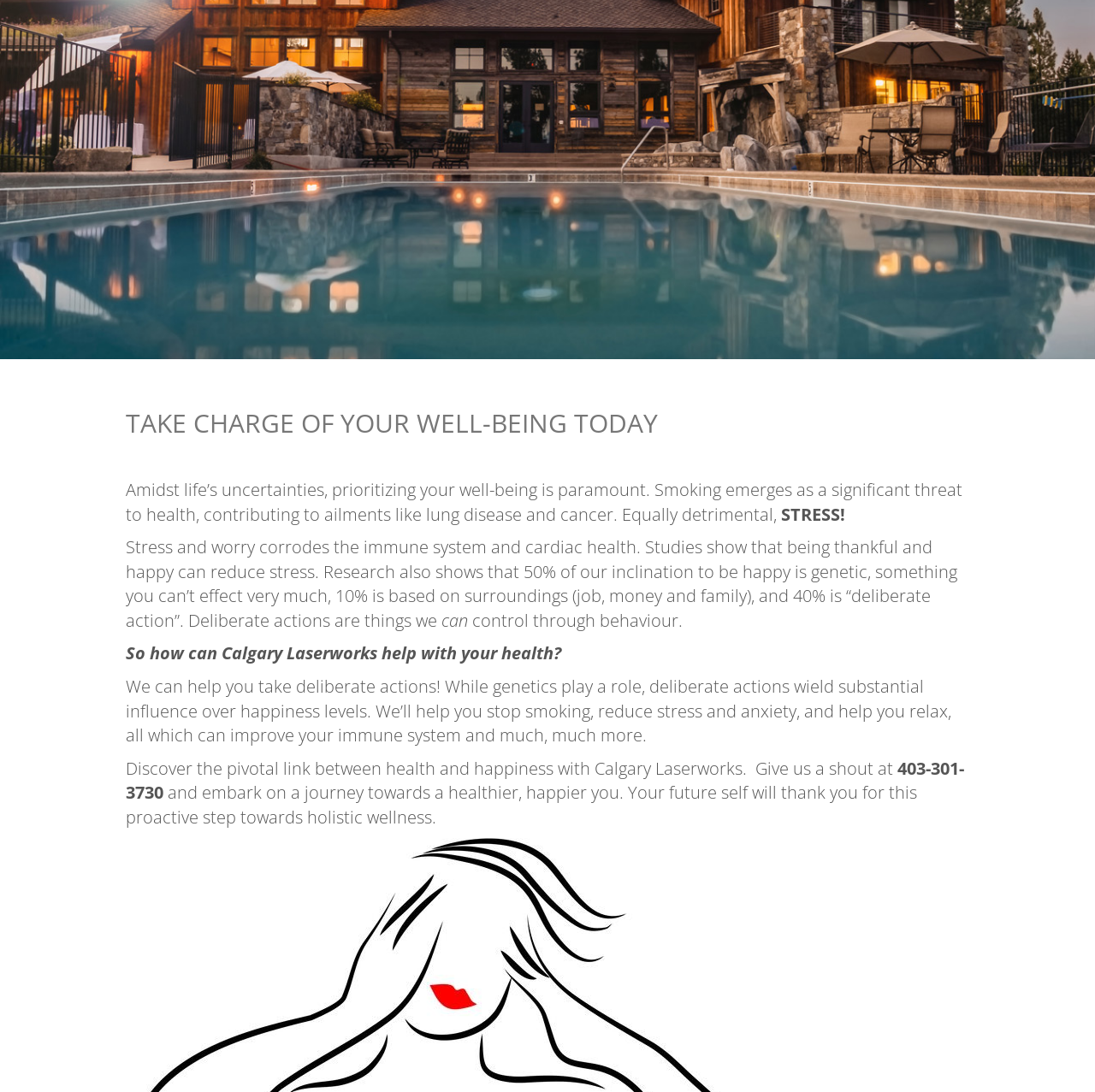Give a concise answer of one word or phrase to the question: 
What is the phone number to contact Calgary Laserworks?

403-301-3730